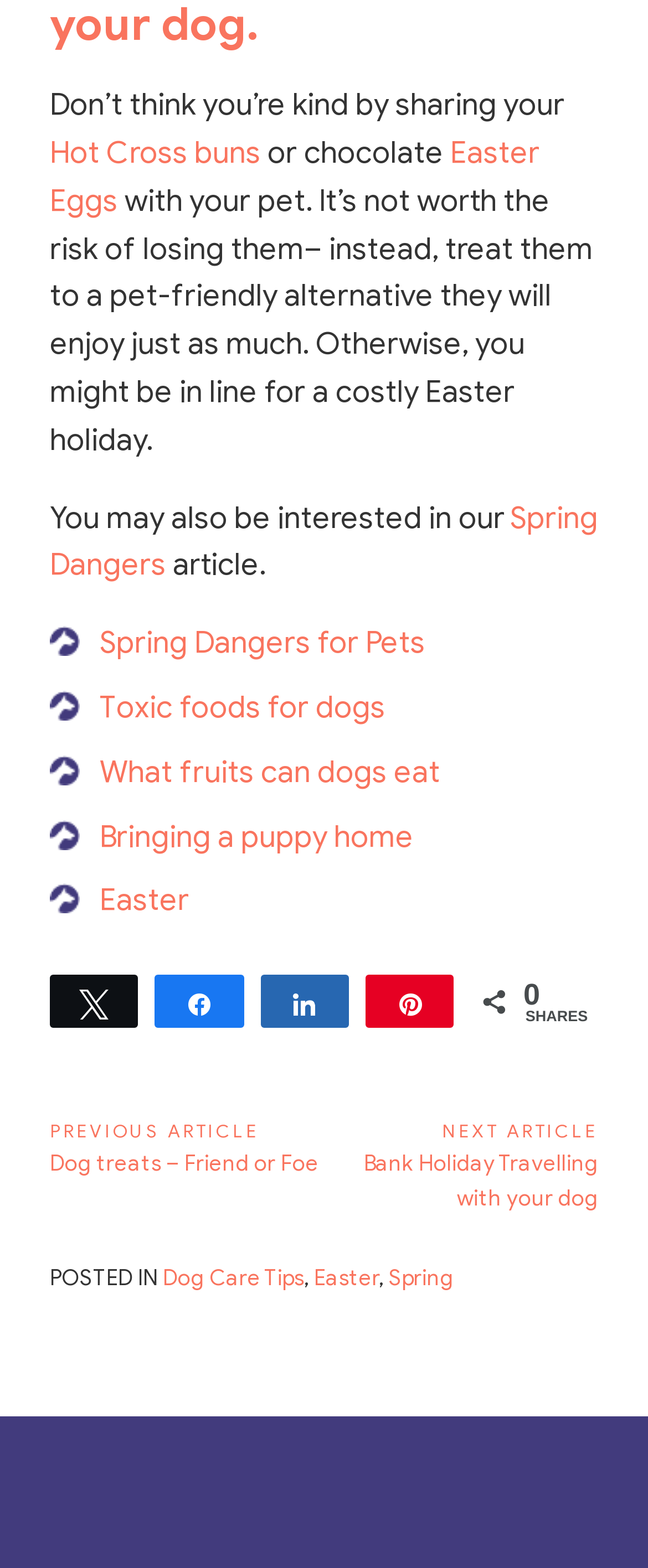Please specify the bounding box coordinates of the clickable region necessary for completing the following instruction: "Visit Espruino homepage". The coordinates must consist of four float numbers between 0 and 1, i.e., [left, top, right, bottom].

None